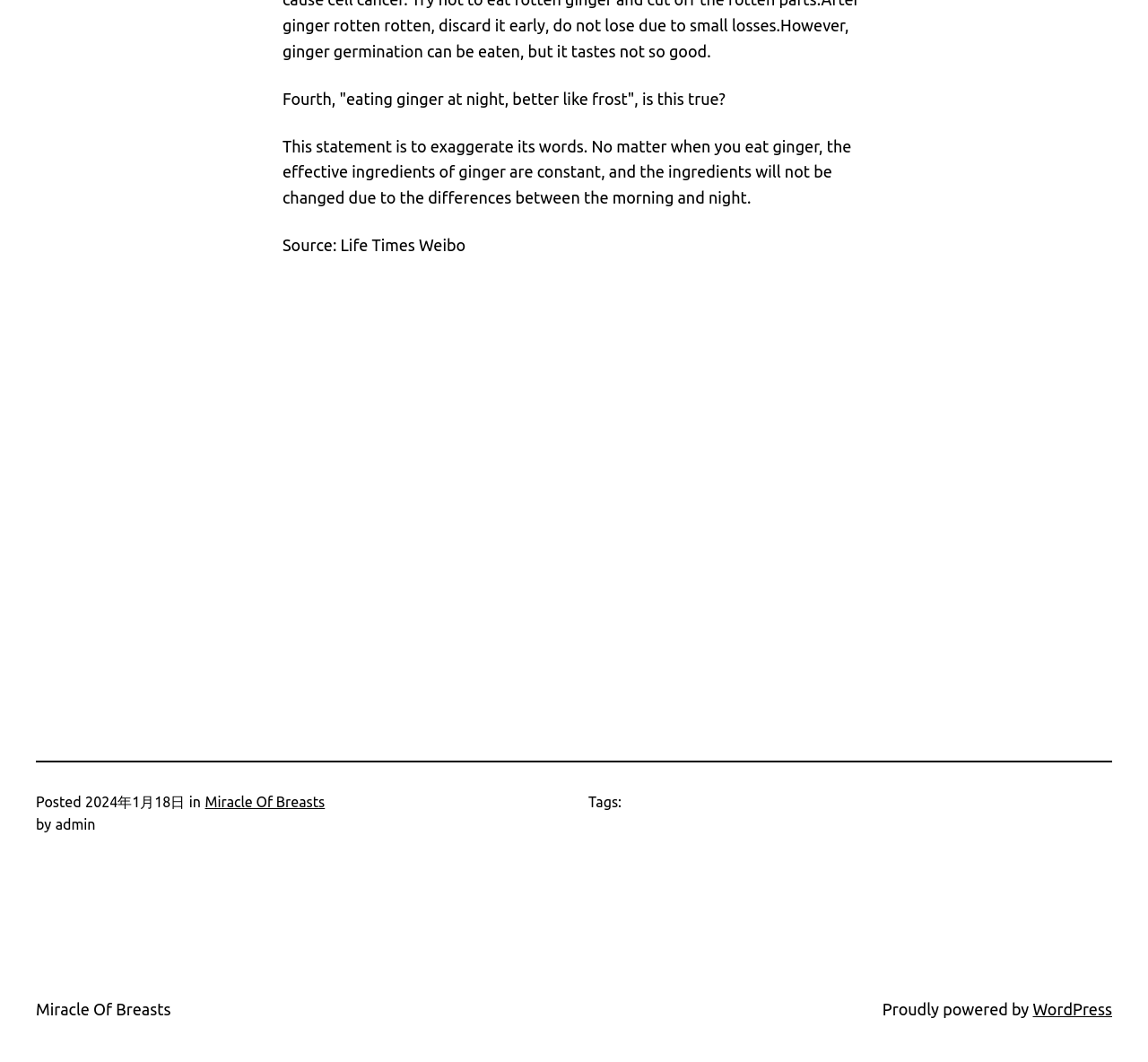Identify the bounding box for the described UI element: "Miracle Of Breasts".

[0.031, 0.942, 0.149, 0.959]